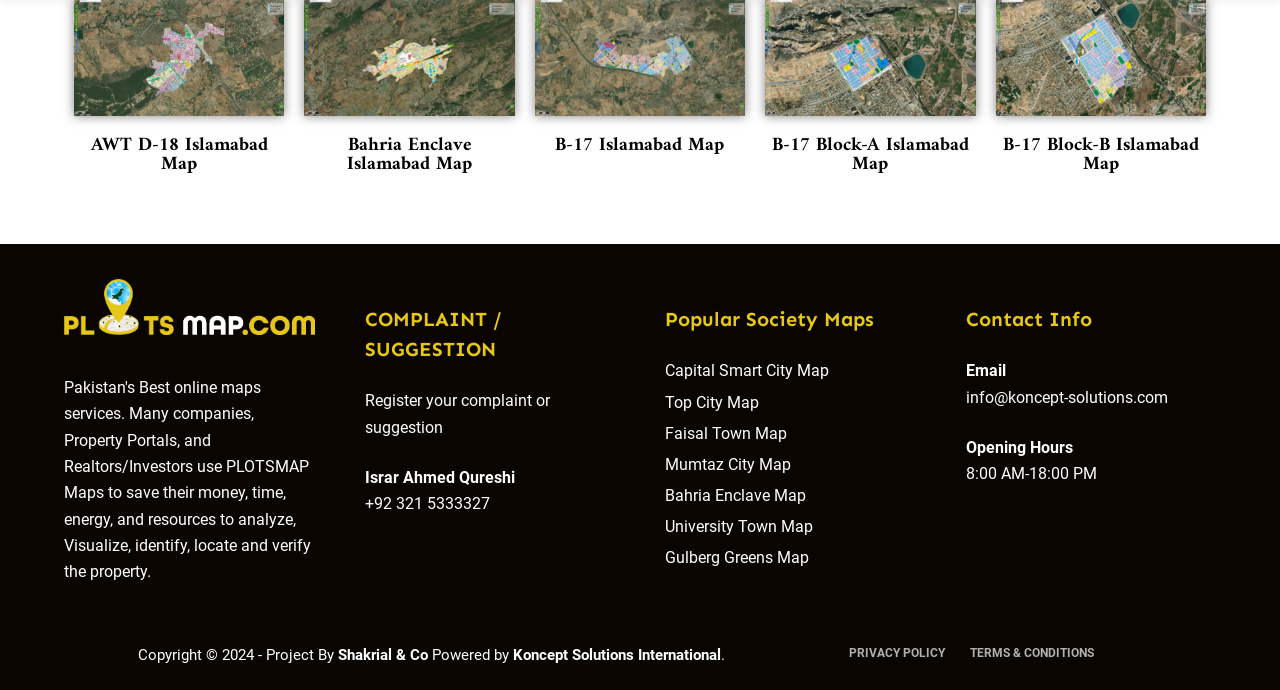What are the operating hours mentioned on the webpage?
Examine the image and give a concise answer in one word or a short phrase.

8:00 AM-18:00 PM